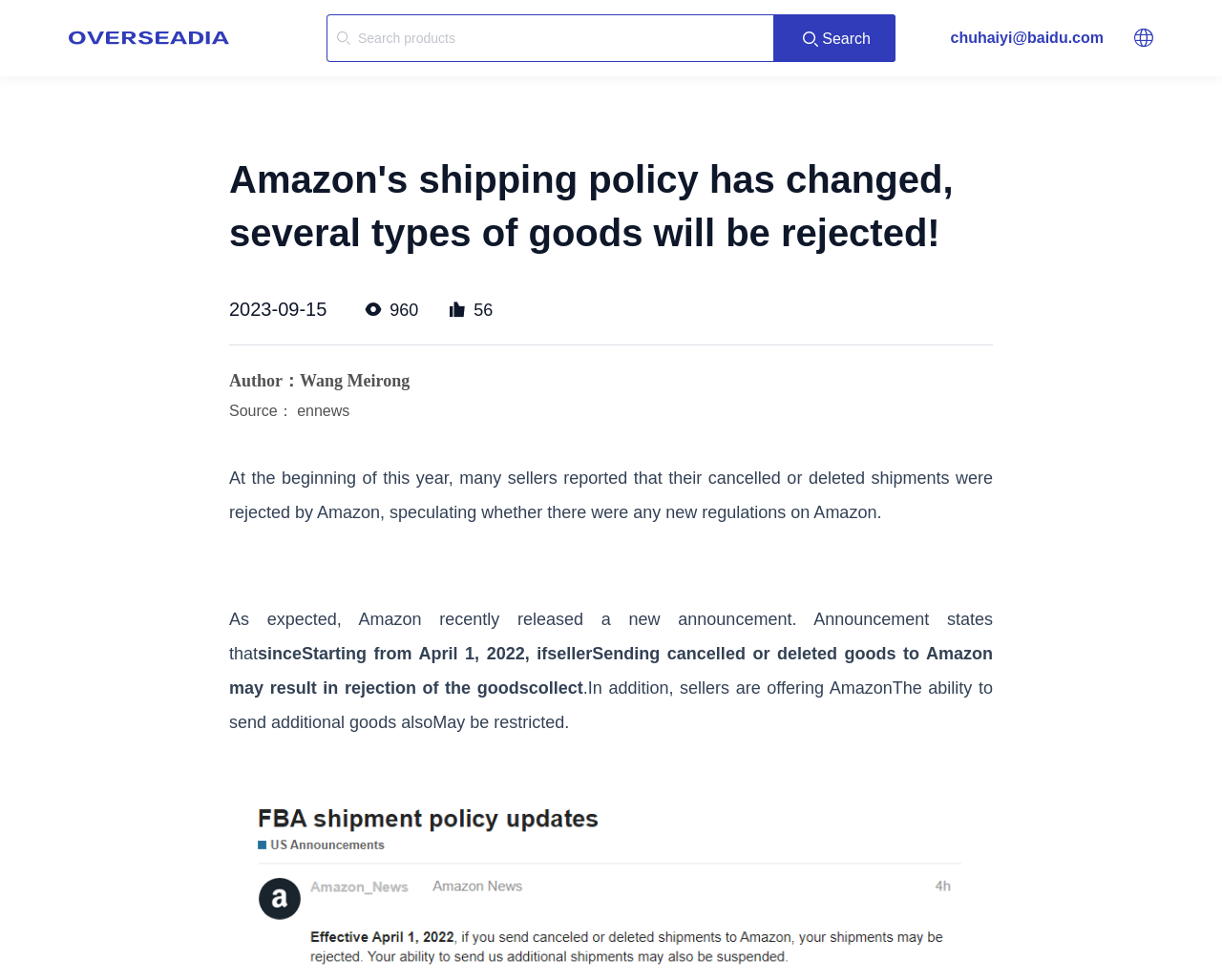Please find and generate the text of the main header of the webpage.

Amazon's shipping policy has changed, several types of goods will be rejected!